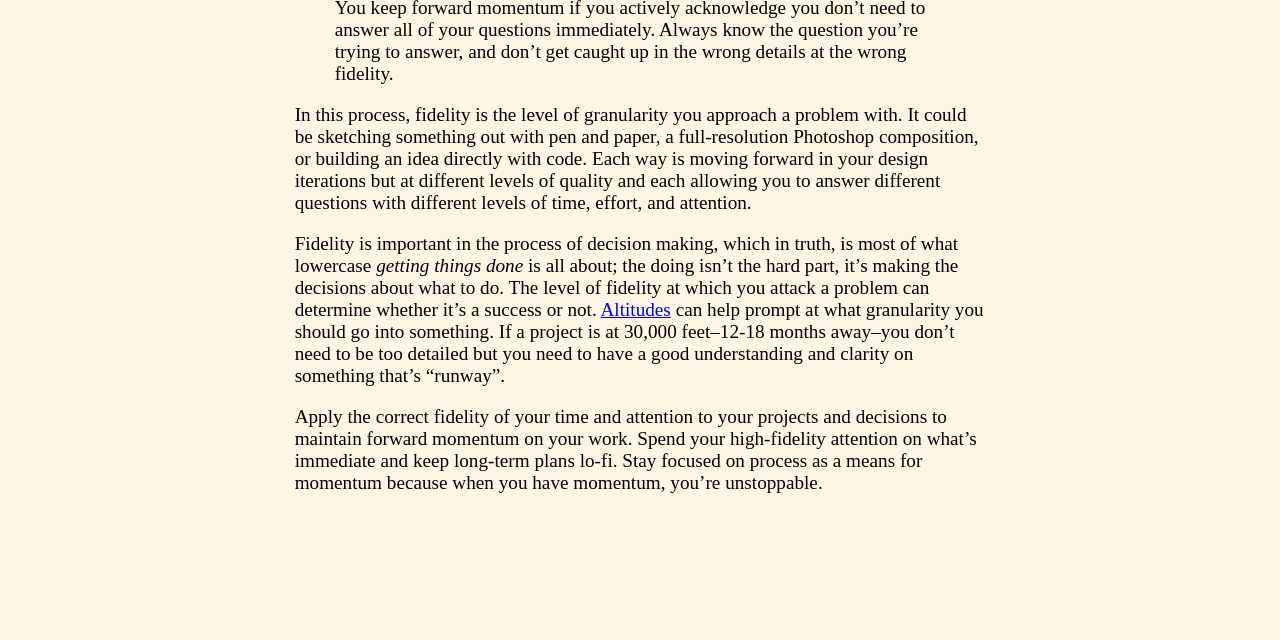Please provide the bounding box coordinates in the format (top-left x, top-left y, bottom-right x, bottom-right y). Remember, all values are floating point numbers between 0 and 1. What is the bounding box coordinate of the region described as: Altitudes

[0.469, 0.467, 0.524, 0.5]